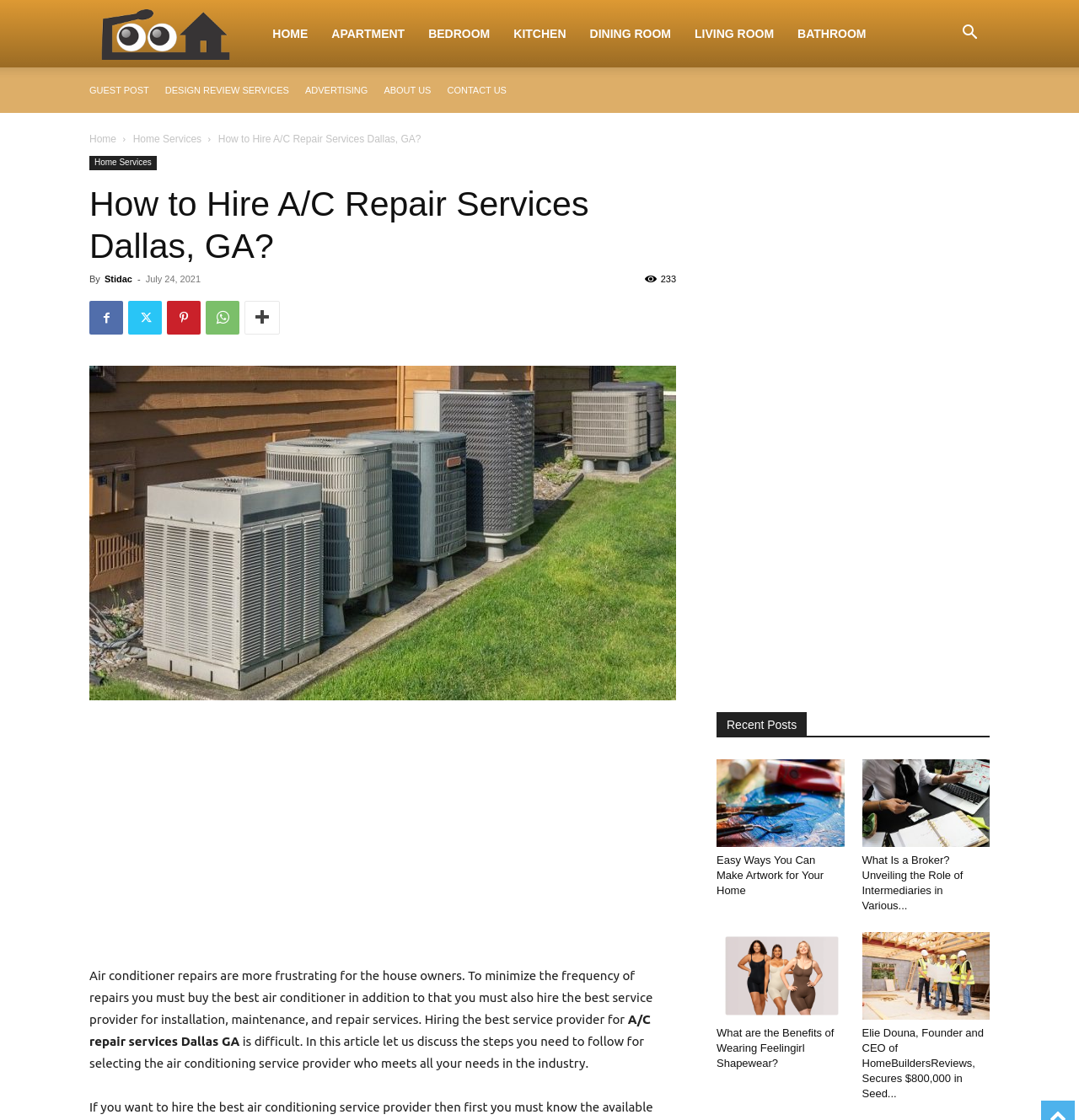Determine the bounding box coordinates of the clickable element to achieve the following action: 'Check the 'Recent Posts''. Provide the coordinates as four float values between 0 and 1, formatted as [left, top, right, bottom].

[0.664, 0.636, 0.917, 0.658]